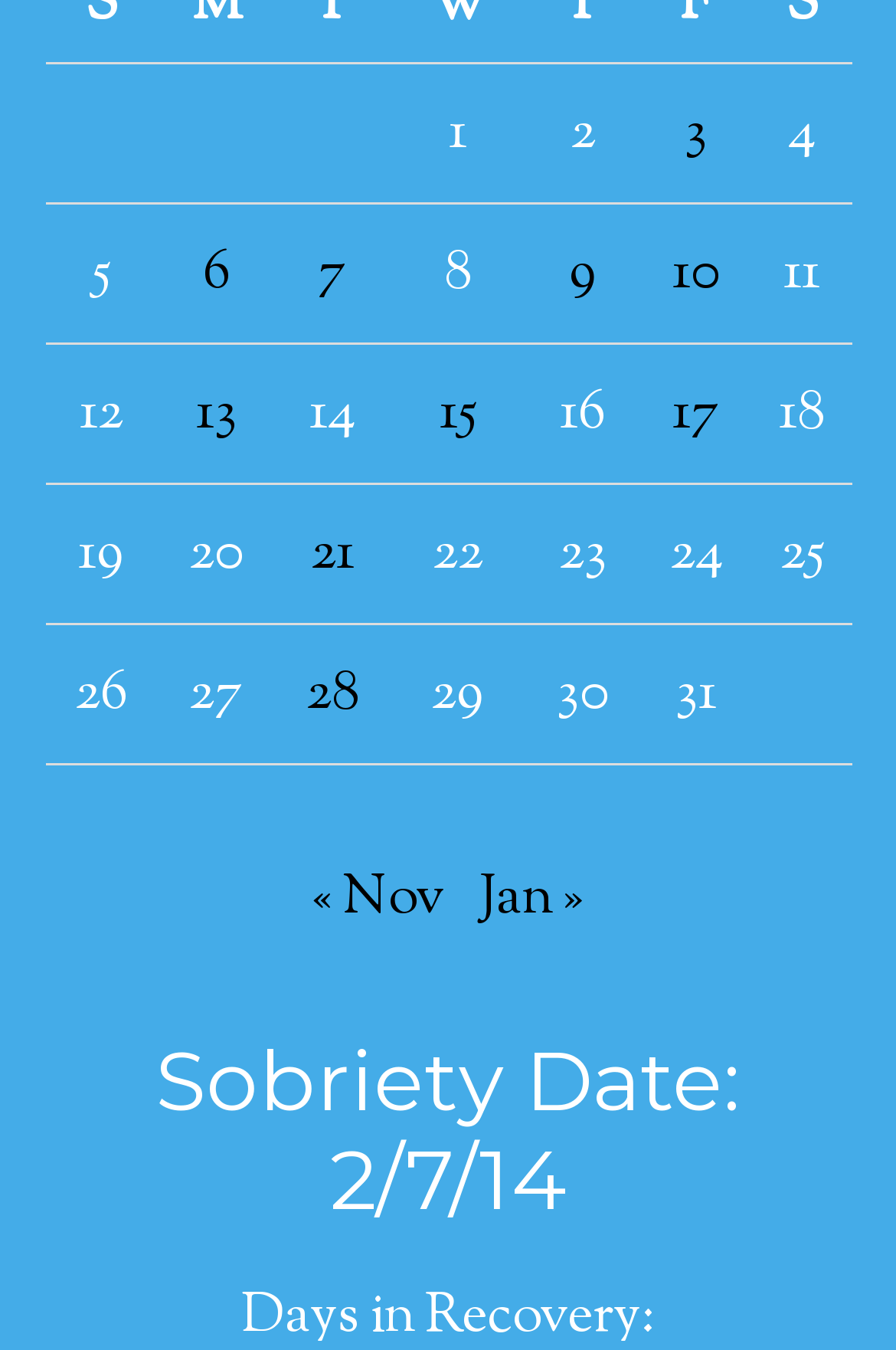Using the element description provided, determine the bounding box coordinates in the format (top-left x, top-left y, bottom-right x, bottom-right y). Ensure that all values are floating point numbers between 0 and 1. Element description: 15

[0.49, 0.277, 0.531, 0.335]